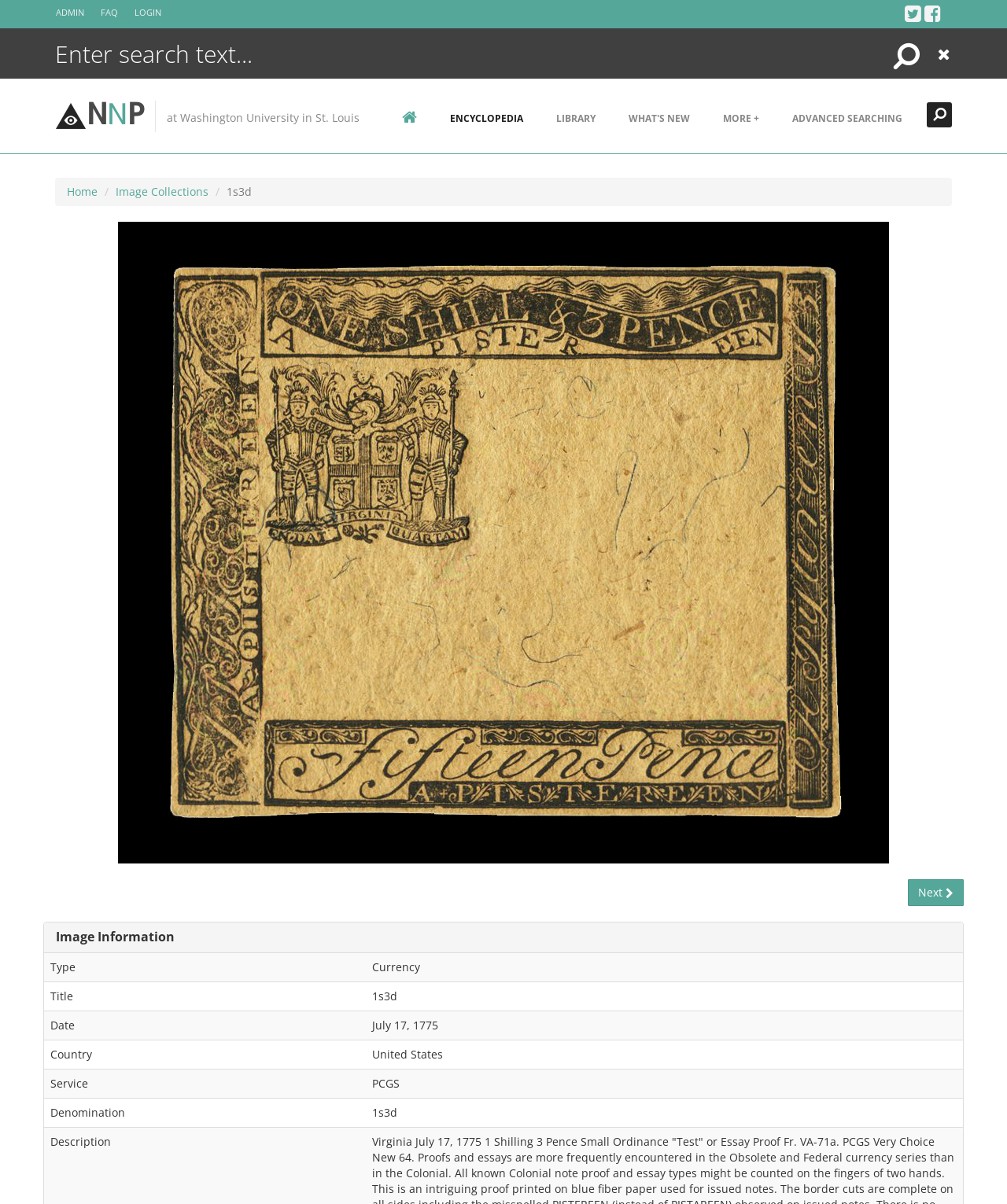Please locate the UI element described by "parent_node: Search for: value="Search"" and provide its bounding box coordinates.

None